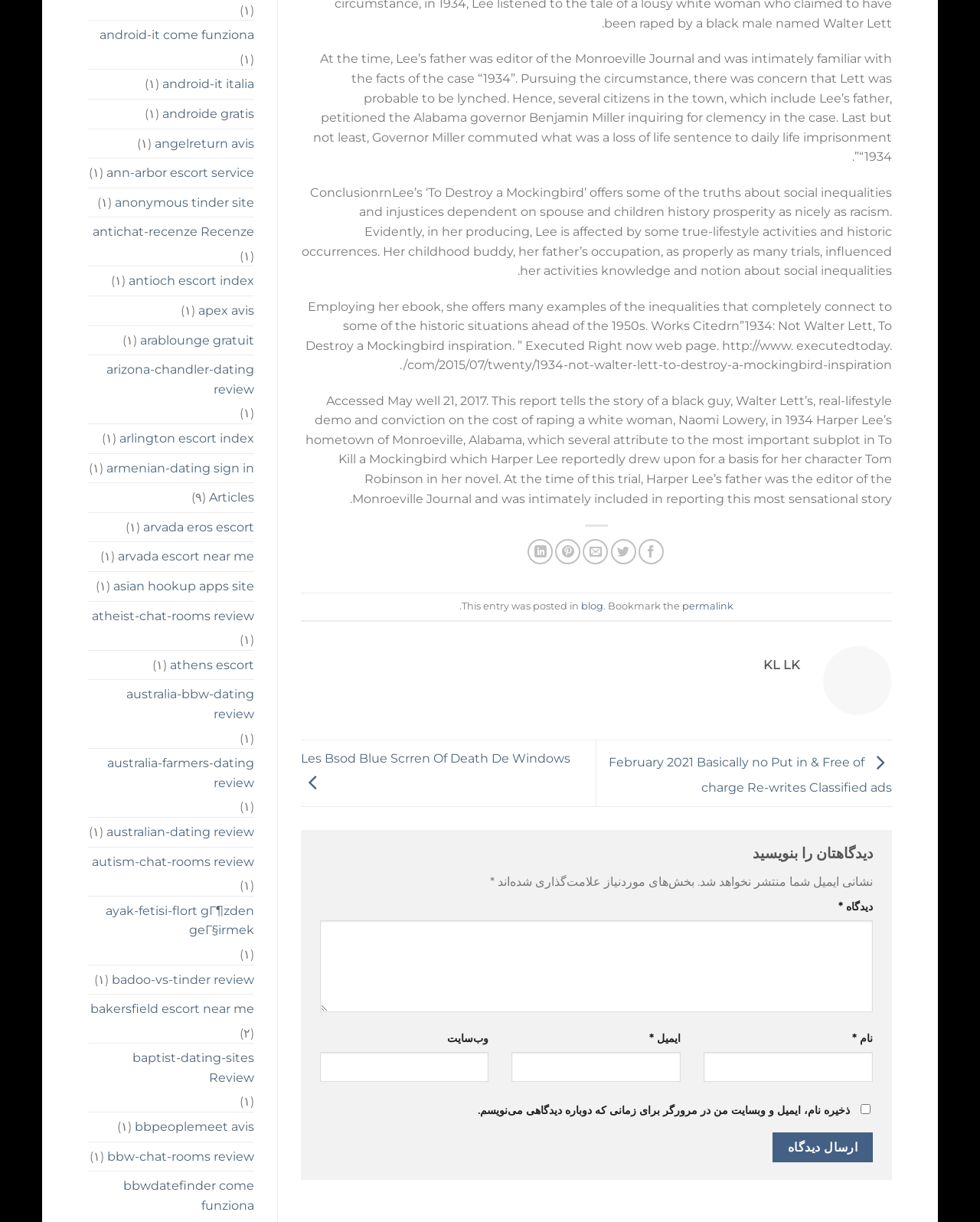Determine the bounding box coordinates of the clickable area required to perform the following instruction: "Pin on Pinterest". The coordinates should be represented as four float numbers between 0 and 1: [left, top, right, bottom].

[0.567, 0.441, 0.592, 0.462]